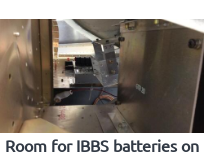What is strategically arranged?
Kindly offer a detailed explanation using the data available in the image.

The necessary wiring and connectors are strategically arranged to facilitate installation and maintenance, providing a clear view of the setup.